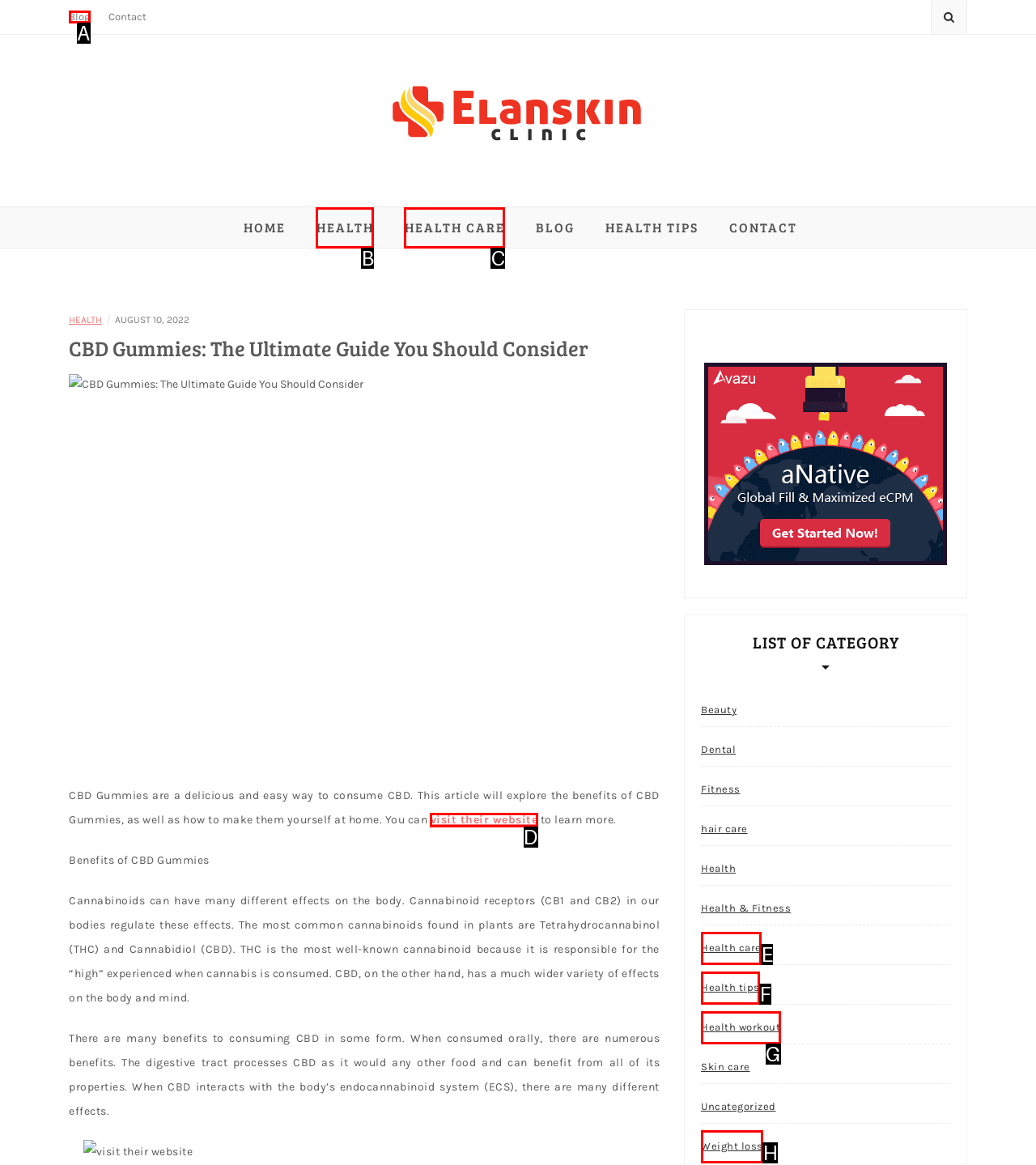Which choice should you pick to execute the task: Learn more about 'Health care'
Respond with the letter associated with the correct option only.

E